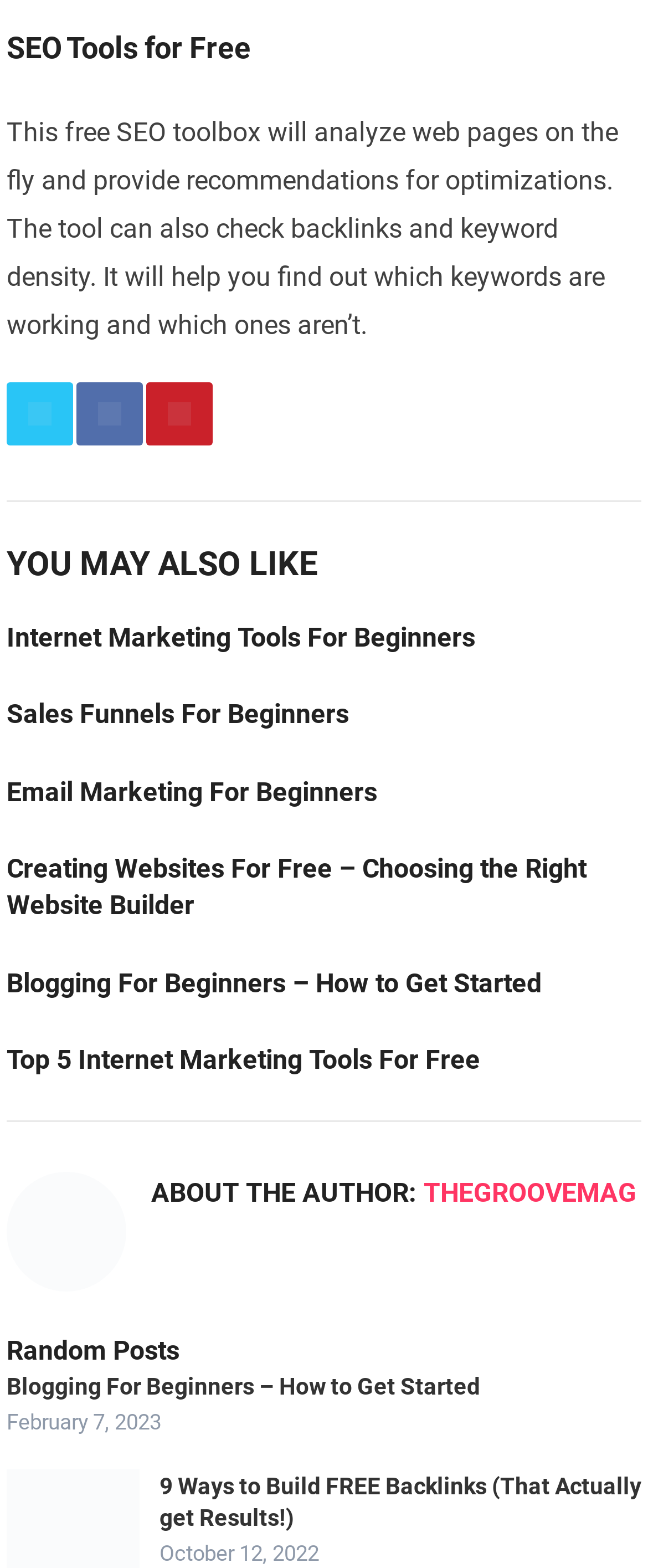Please respond to the question using a single word or phrase:
What is the main topic of this webpage?

SEO Tools